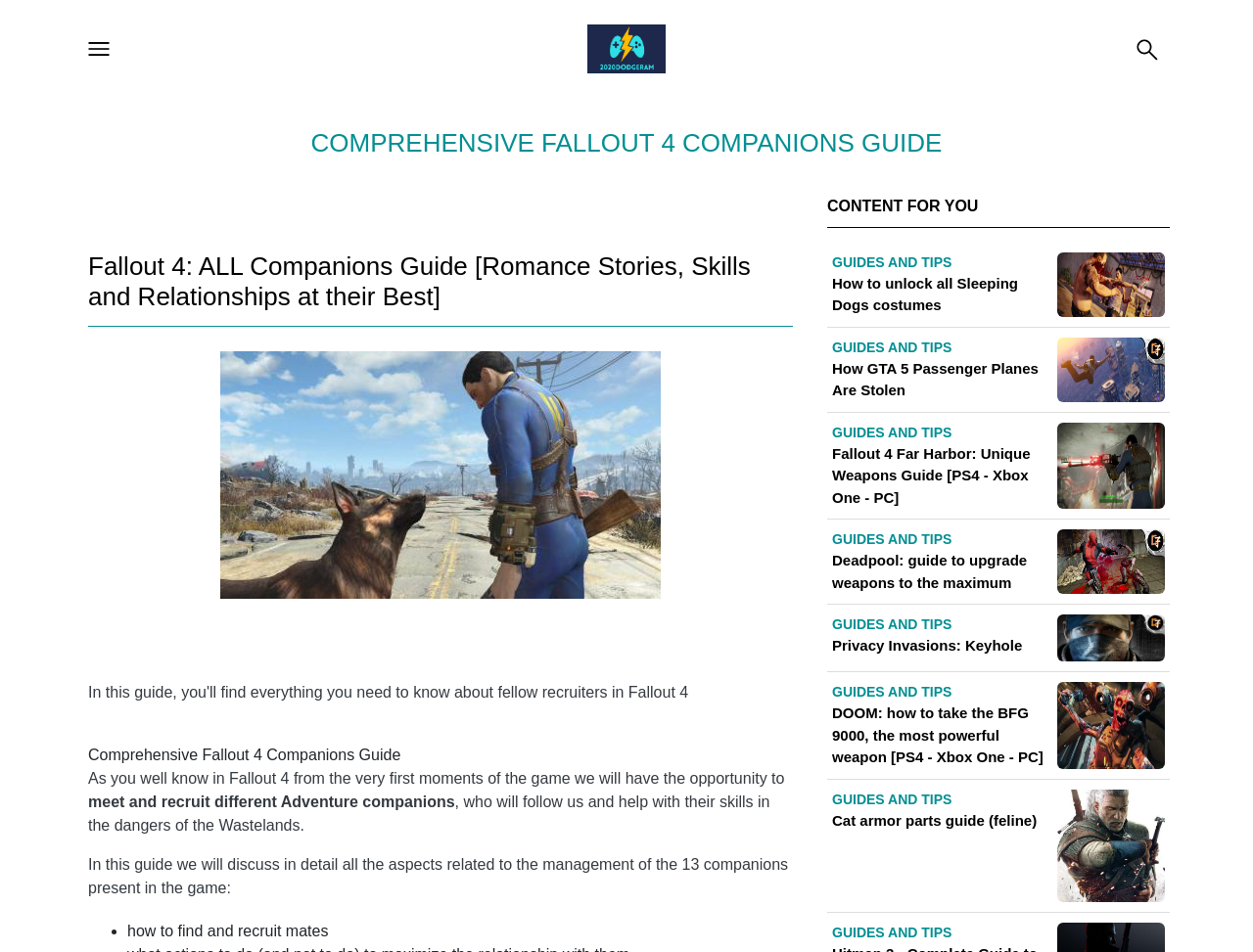How many companions are present in Fallout 4?
Look at the image and respond with a one-word or short-phrase answer.

13